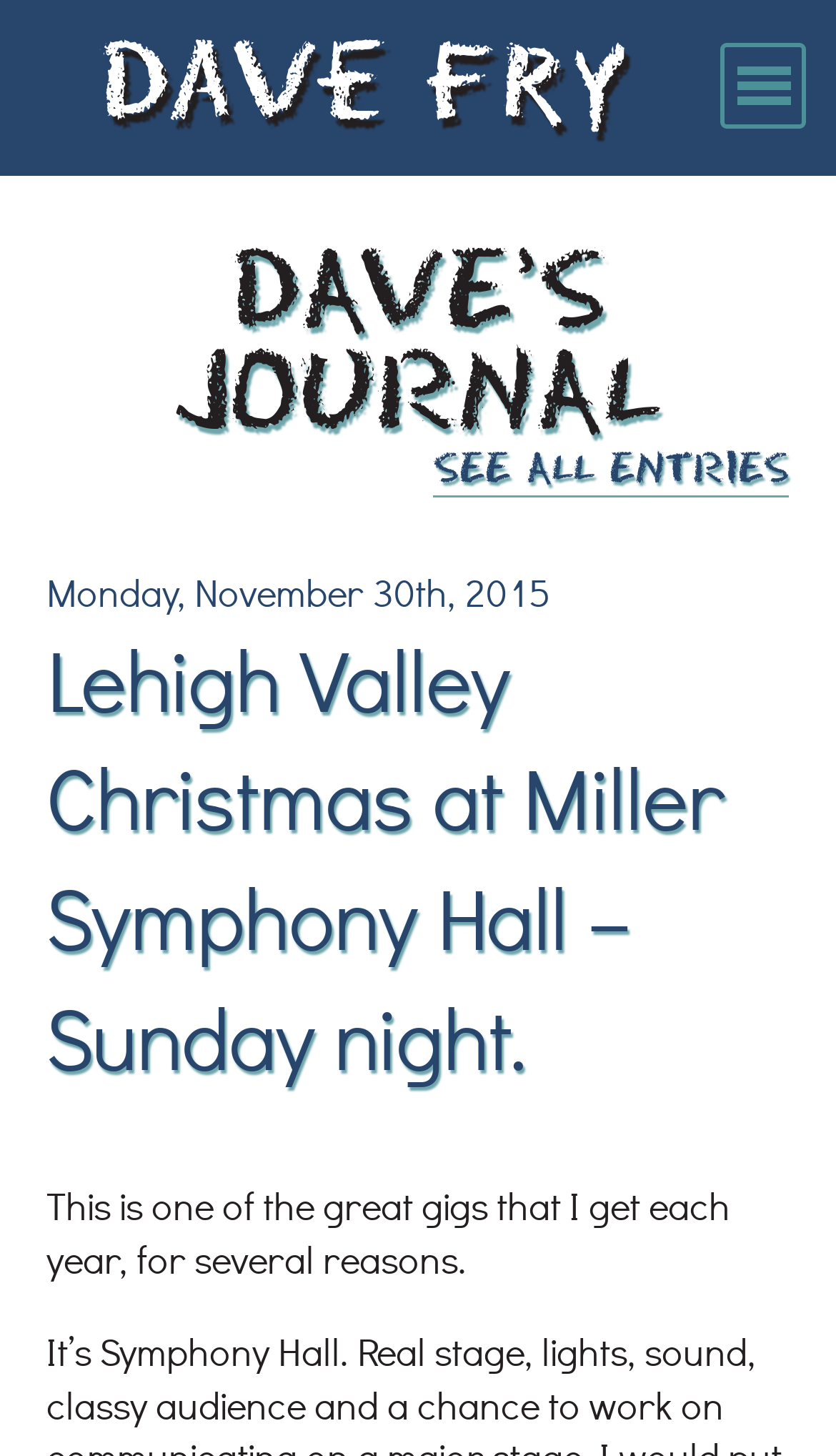What is the performer's name? Look at the image and give a one-word or short phrase answer.

Dave Fry